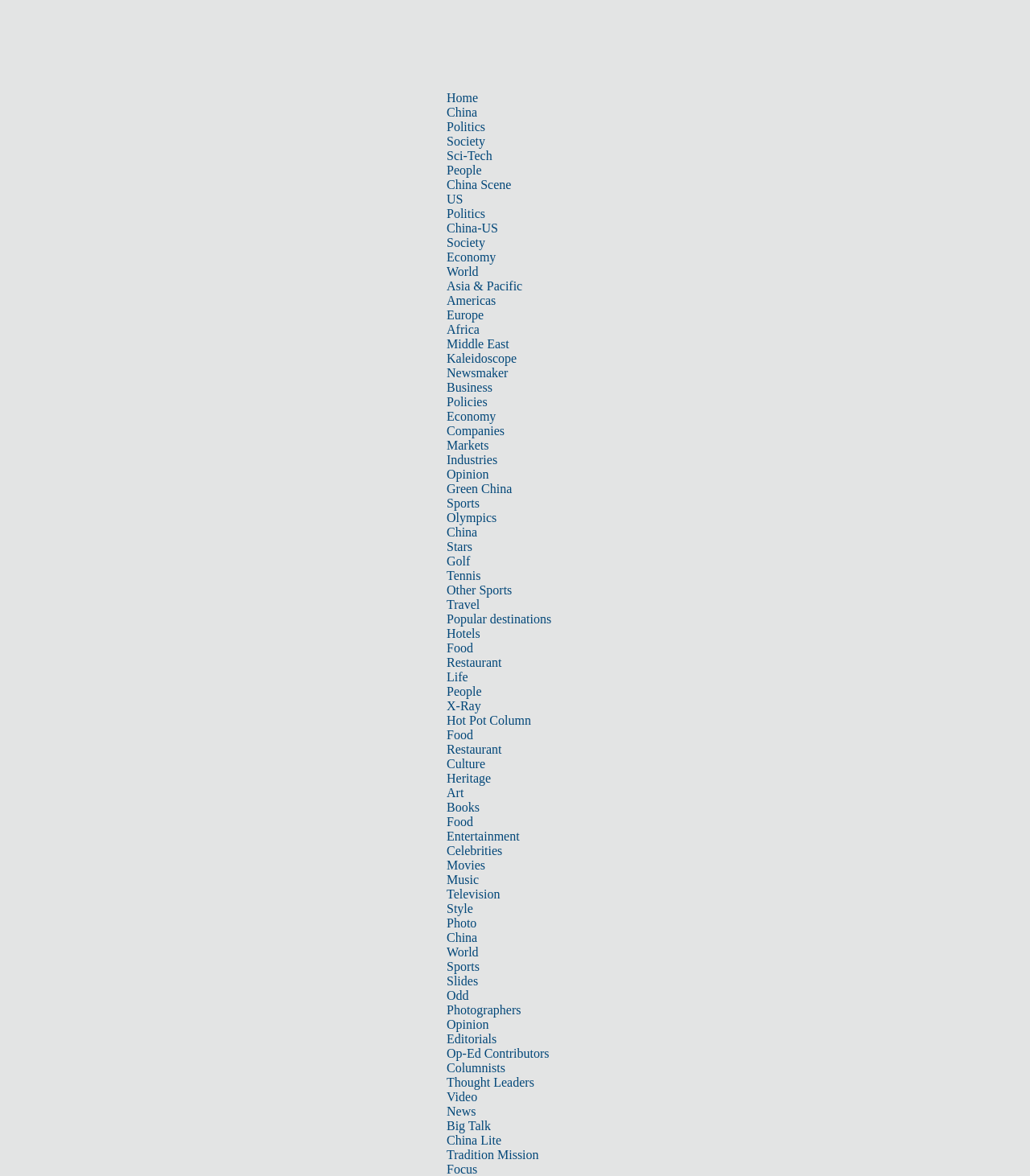Locate and provide the bounding box coordinates for the HTML element that matches this description: "Hot Pot Column".

[0.434, 0.607, 0.516, 0.618]